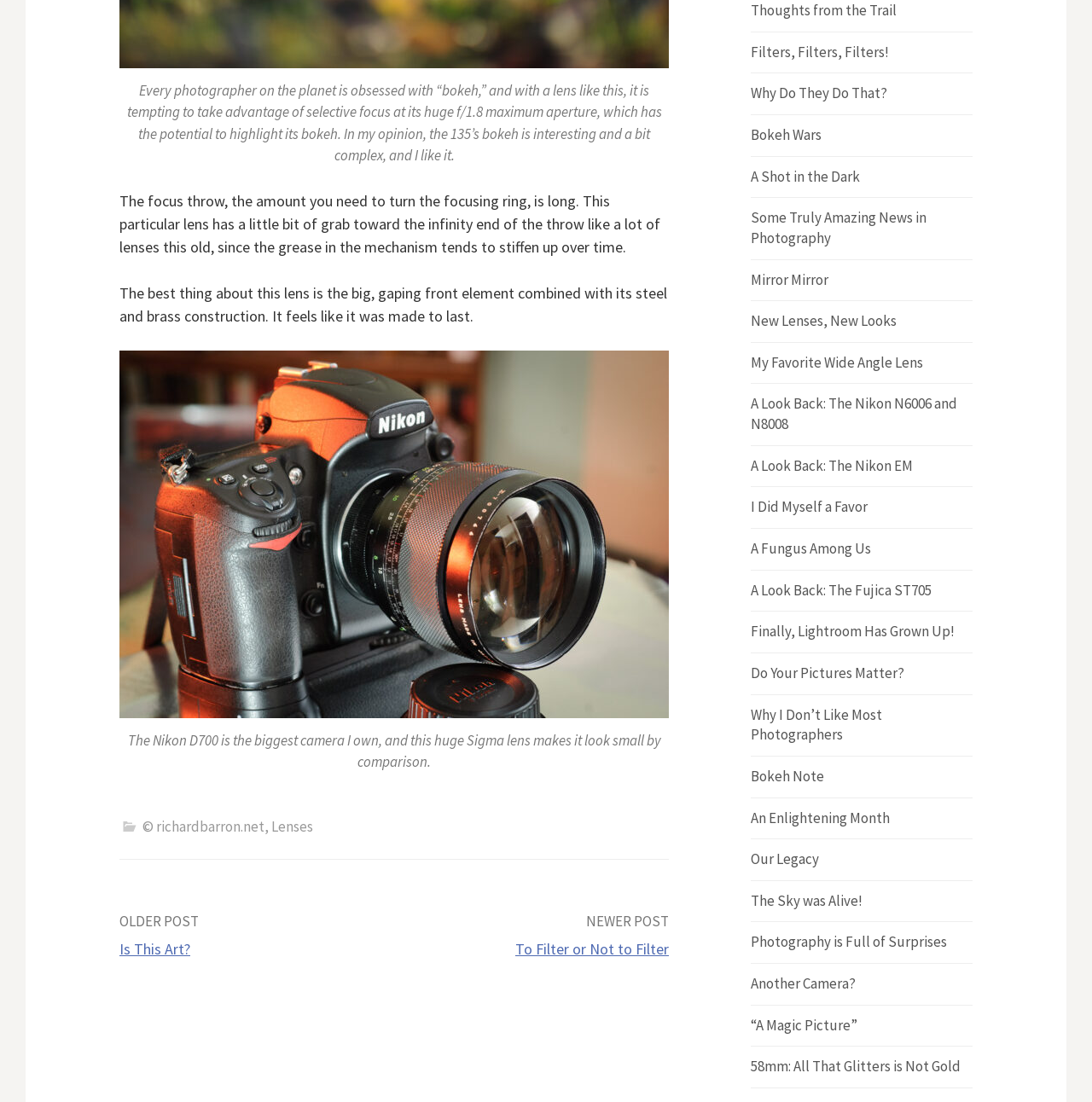Please identify the bounding box coordinates of the area I need to click to accomplish the following instruction: "Click the link to read the post 'Thoughts from the Trail'".

[0.688, 0.001, 0.821, 0.018]